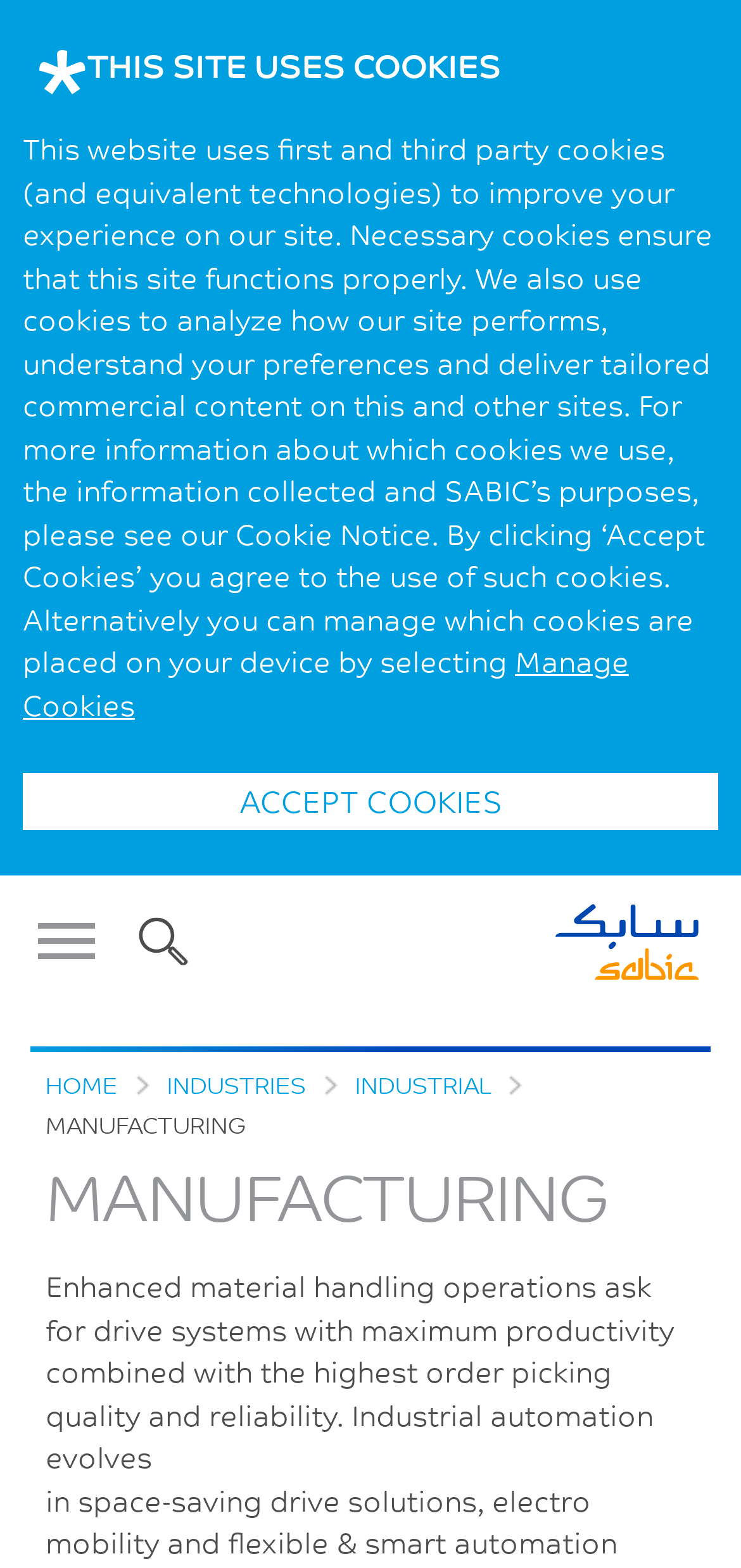Based on the provided description, "Disclaimer", find the bounding box of the corresponding UI element in the screenshot.

None